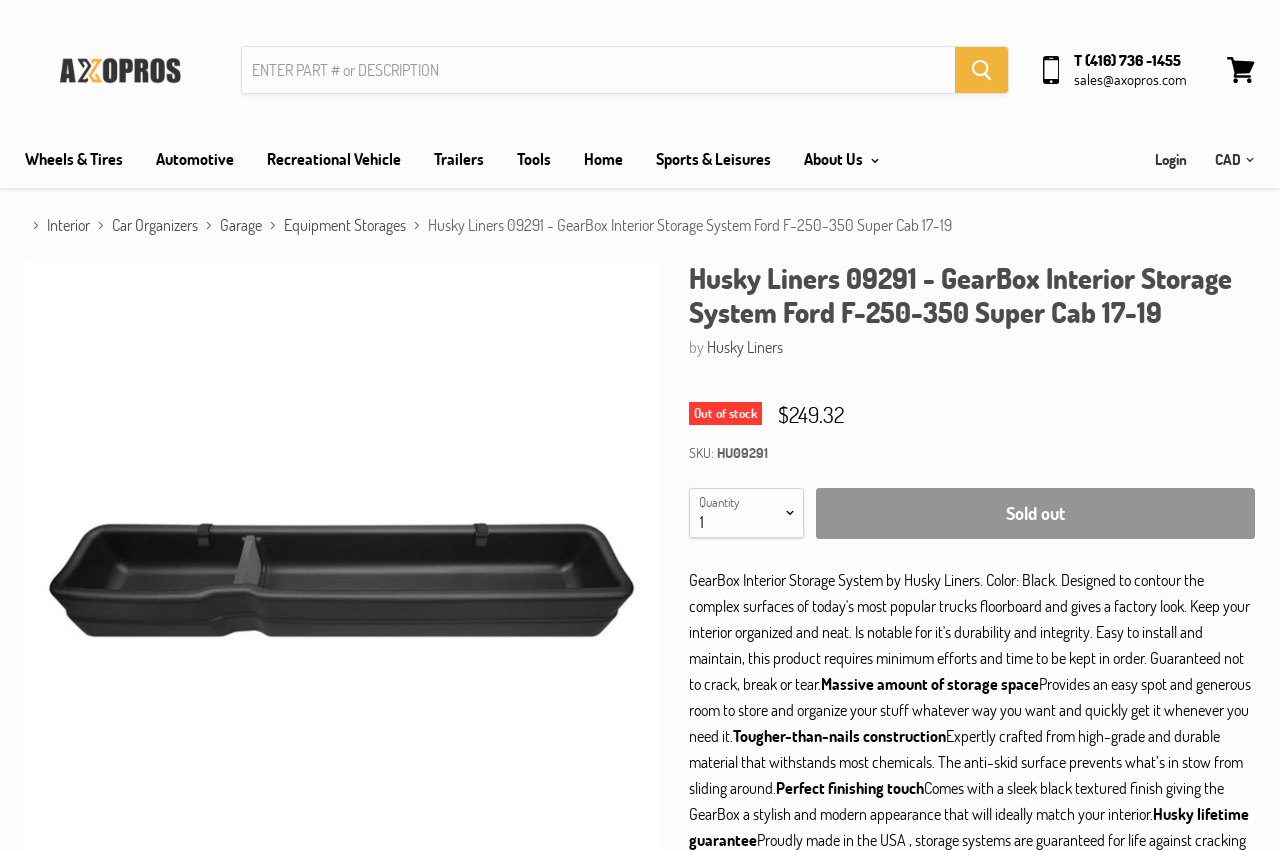What is the current stock status of the GearBox Interior Storage System?
Using the image as a reference, answer the question in detail.

I found the answer by looking at the product information section, where it says 'Out of stock'. This indicates that the product is currently not available for purchase.